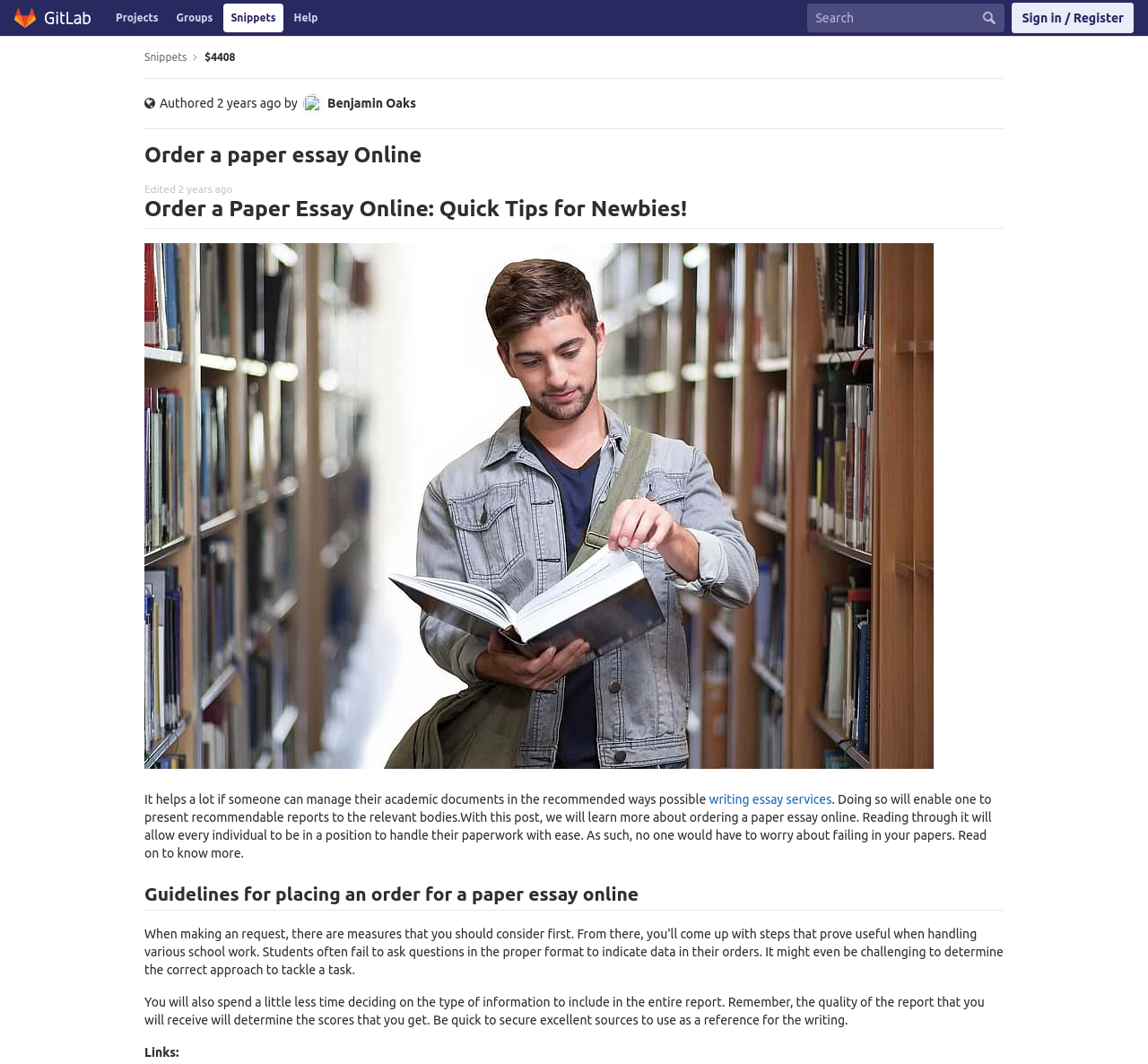Kindly determine the bounding box coordinates for the clickable area to achieve the given instruction: "View the 'Snippets' page".

[0.195, 0.003, 0.247, 0.03]